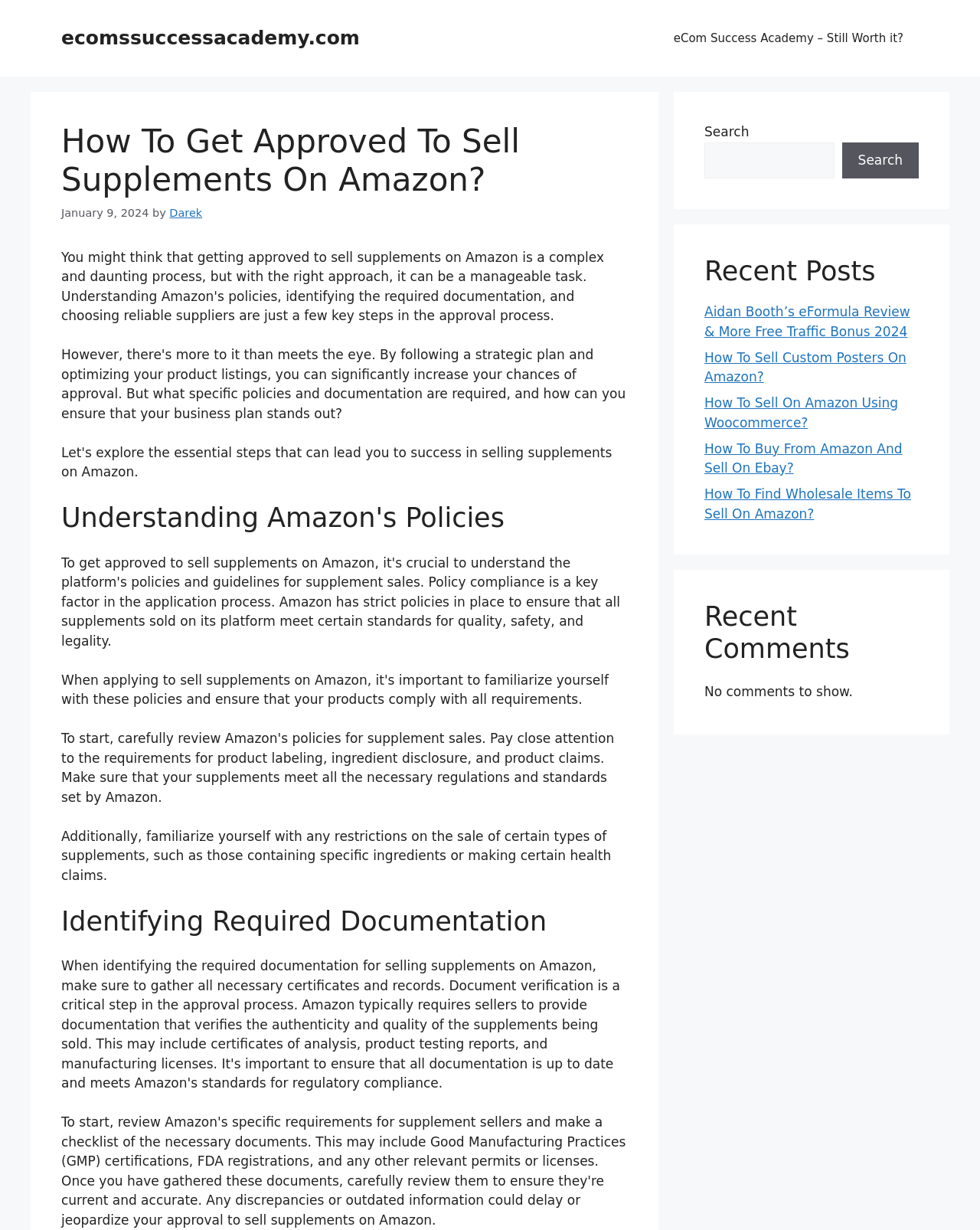Detail the webpage's structure and highlights in your description.

The webpage is about getting approved to sell supplements on Amazon, with a focus on understanding Amazon's policies and identifying required documentation. At the top, there is a banner with the site's name, "ecomssuccessacademy.com", and a navigation menu with a link to "eCom Success Academy – Still Worth it?".

Below the banner, there is a main content section with a heading "How To Get Approved To Sell Supplements On Amazon?" followed by a timestamp "January 9, 2024" and an author's name "Darek". The main content is divided into sections, including "Understanding Amazon's Policies", "Identifying Required Documentation", and others.

To the right of the main content, there is a complementary section with a search bar and a "Recent Posts" section, which lists several links to other articles, such as "Aidan Booth’s eFormula Review & More Free Traffic Bonus 2024" and "How To Sell Custom Posters On Amazon?". Below the "Recent Posts" section, there is a "Recent Comments" section, which currently shows no comments.

The overall structure of the webpage is organized, with clear headings and concise text, making it easy to navigate and understand the content.